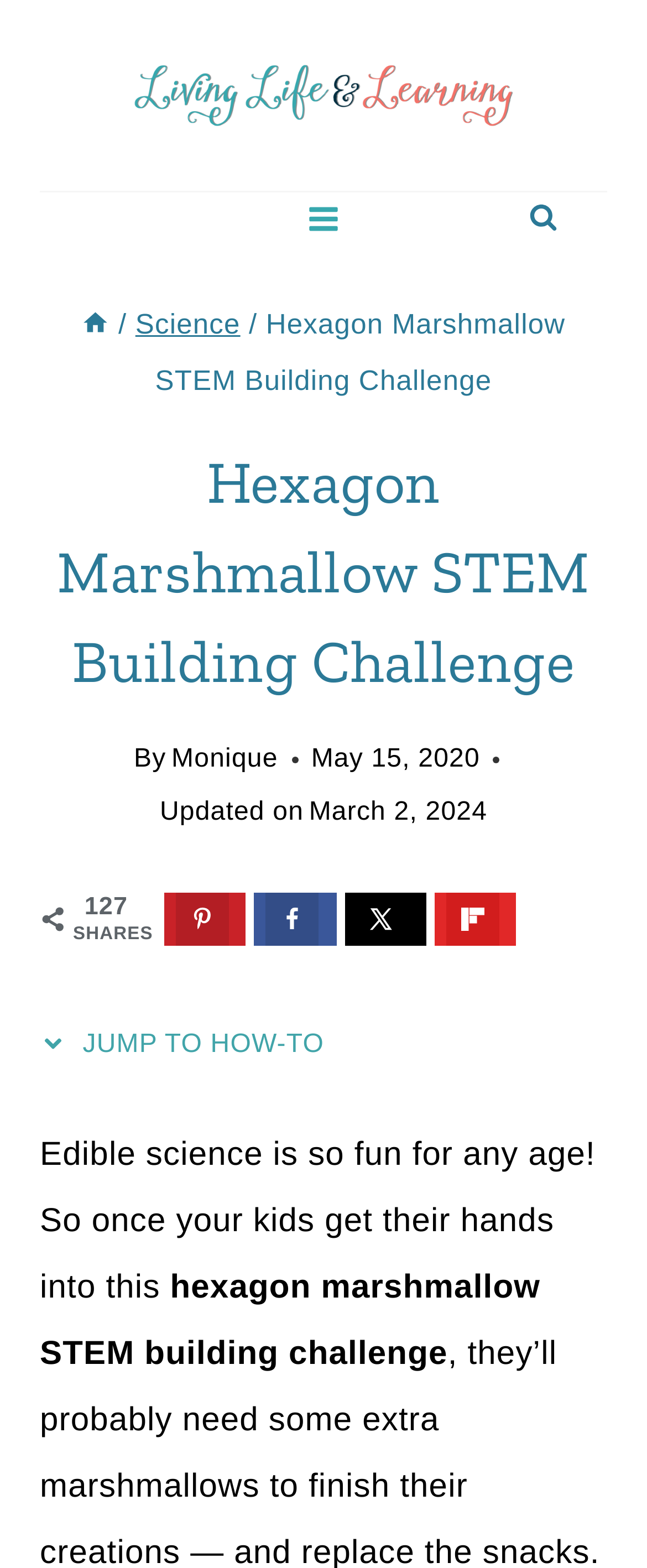When was the article last updated?
Provide a well-explained and detailed answer to the question.

I found the update date by looking at the text below the title of the article, which says 'Updated on March 2, 2024'.